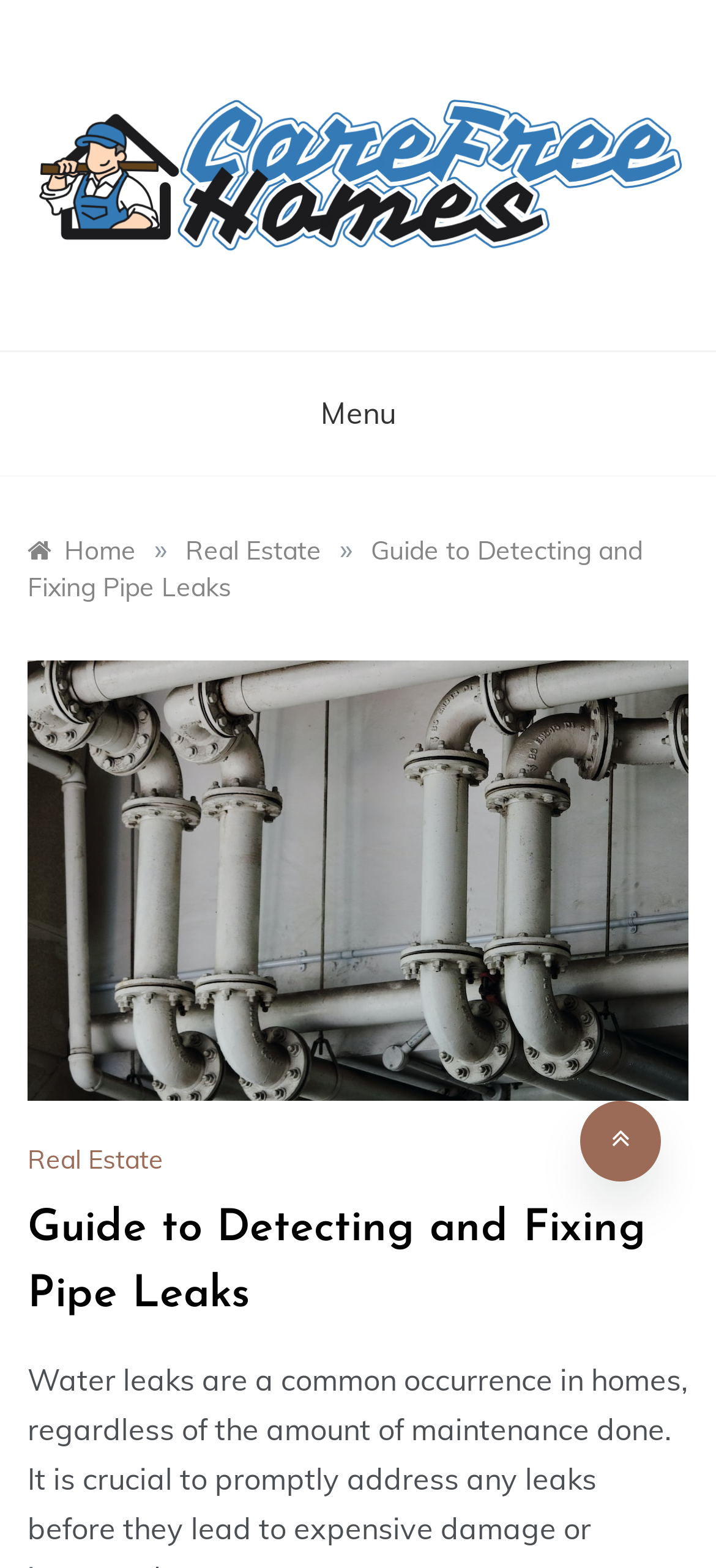Given the description "Menu", provide the bounding box coordinates of the corresponding UI element.

[0.432, 0.225, 0.568, 0.303]